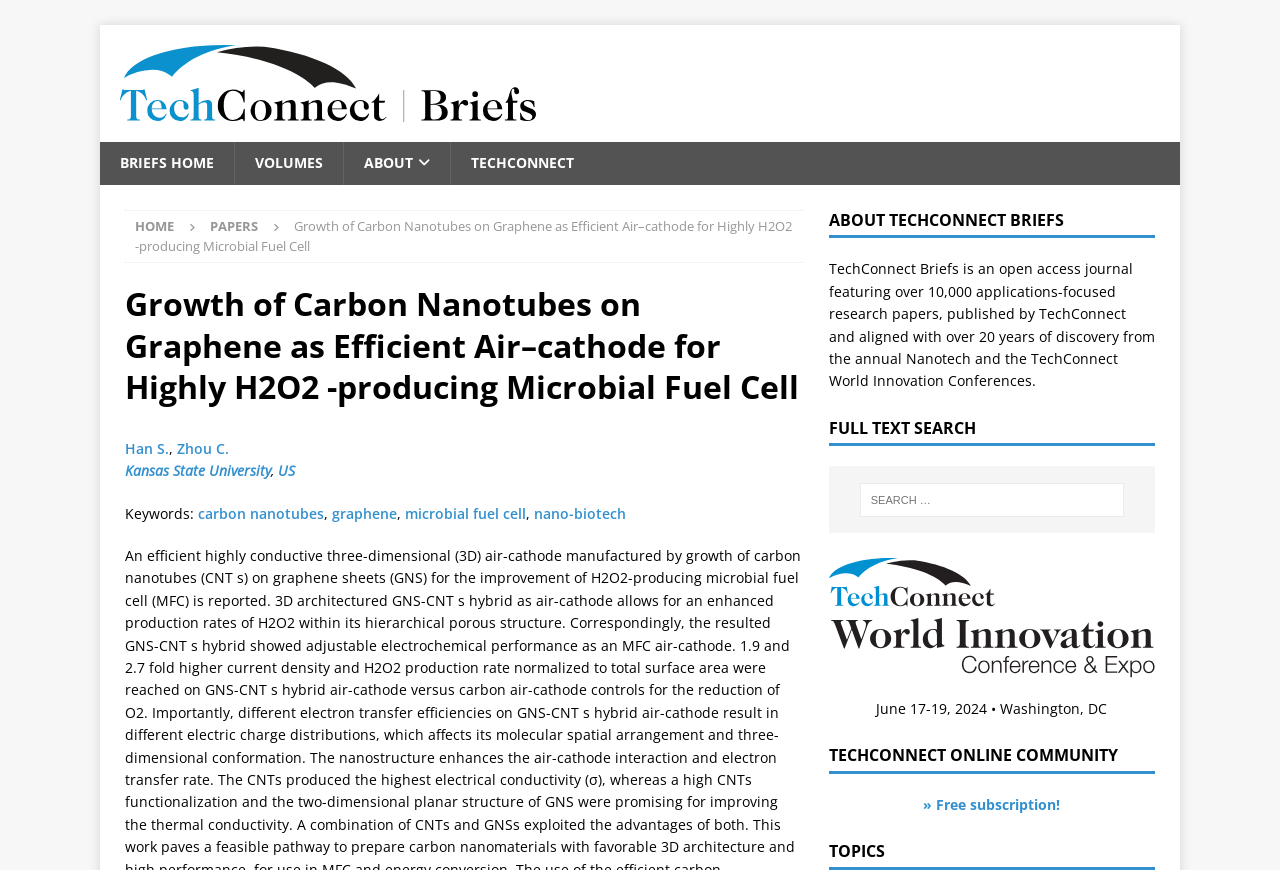Determine the bounding box coordinates for the element that should be clicked to follow this instruction: "Read about TechConnect Briefs". The coordinates should be given as four float numbers between 0 and 1, in the format [left, top, right, bottom].

[0.647, 0.298, 0.902, 0.449]